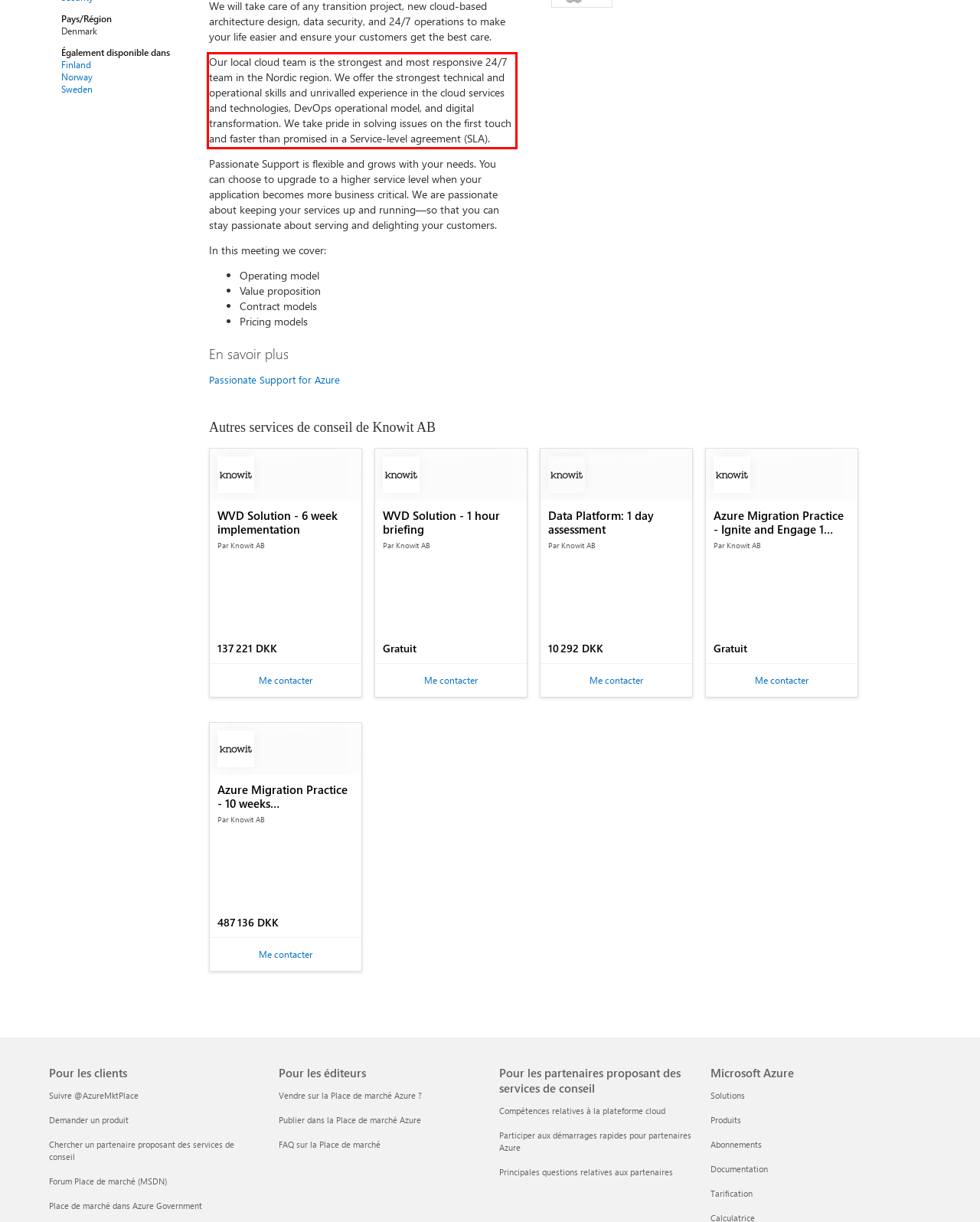Please examine the screenshot of the webpage and read the text present within the red rectangle bounding box.

Our local cloud team is the strongest and most responsive 24/7 team in the Nordic region. We offer the strongest technical and operational skills and unrivalled experience in the cloud services and technologies, DevOps operational model, and digital transformation. We take pride in solving issues on the first touch and faster than promised in a Service-level agreement (SLA).